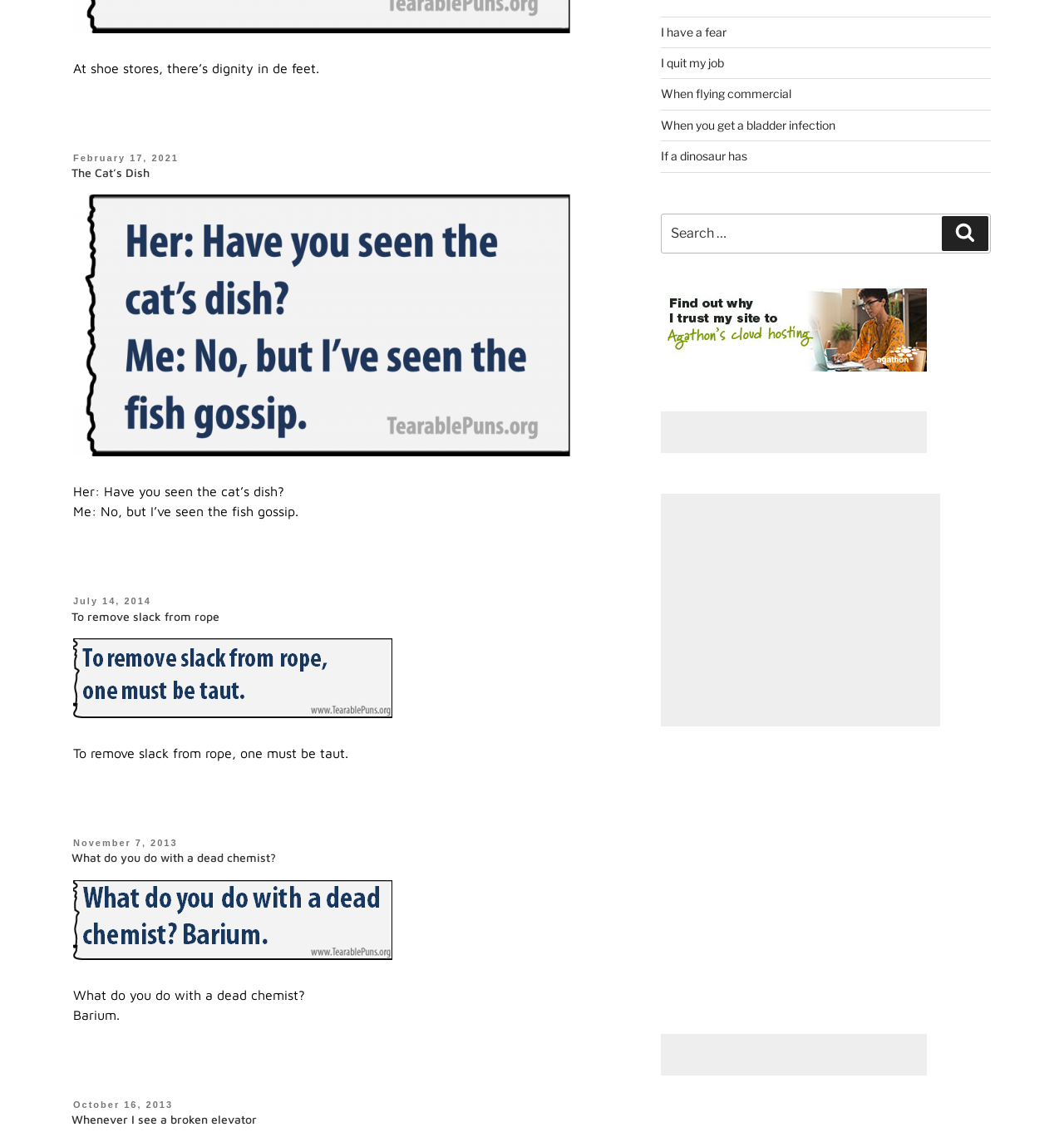Using the provided element description, identify the bounding box coordinates as (top-left x, top-left y, bottom-right x, bottom-right y). Ensure all values are between 0 and 1. Description: When flying commercial

[0.621, 0.076, 0.743, 0.088]